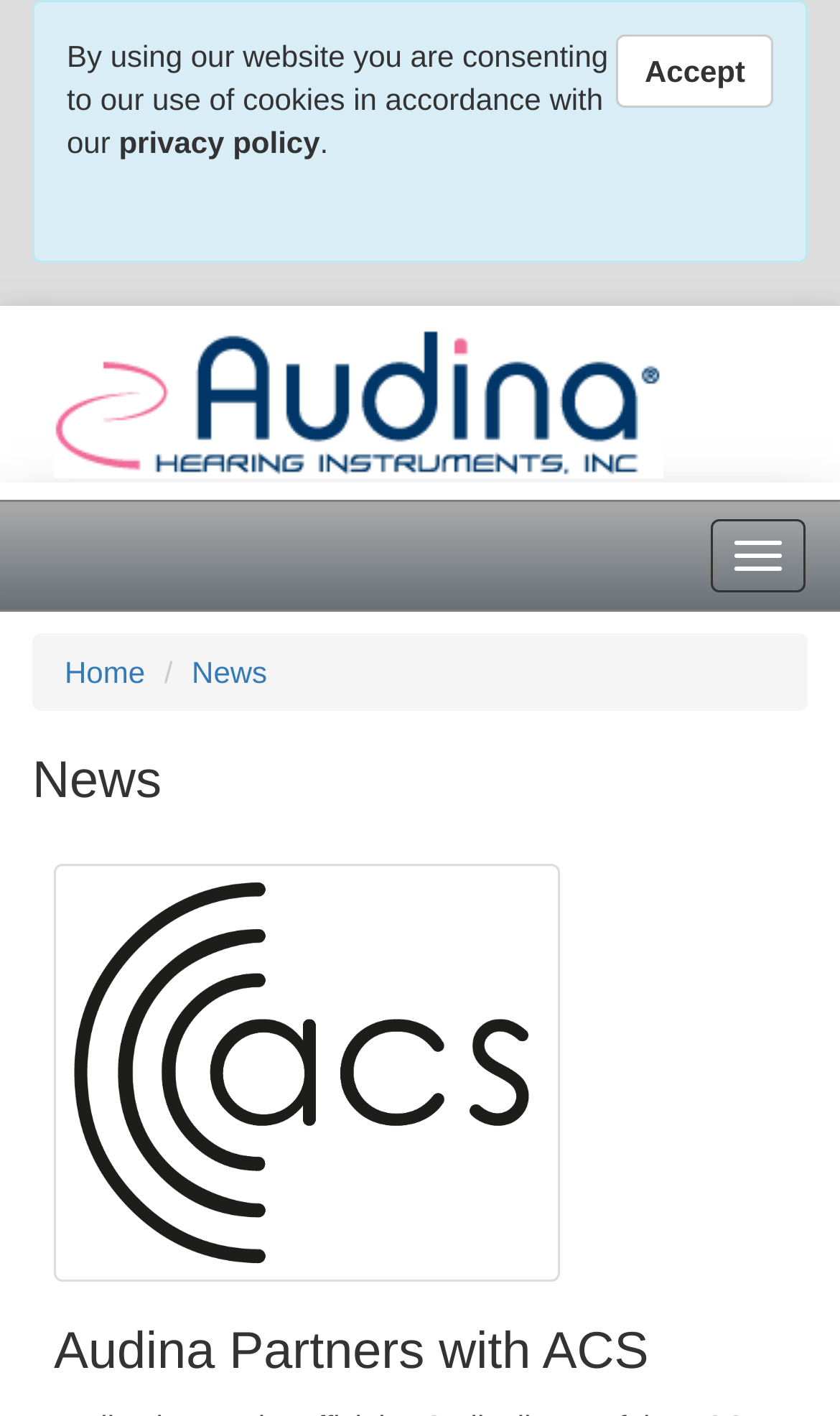Respond to the question below with a single word or phrase:
What is the title of the latest article?

Audina Partners with ACS